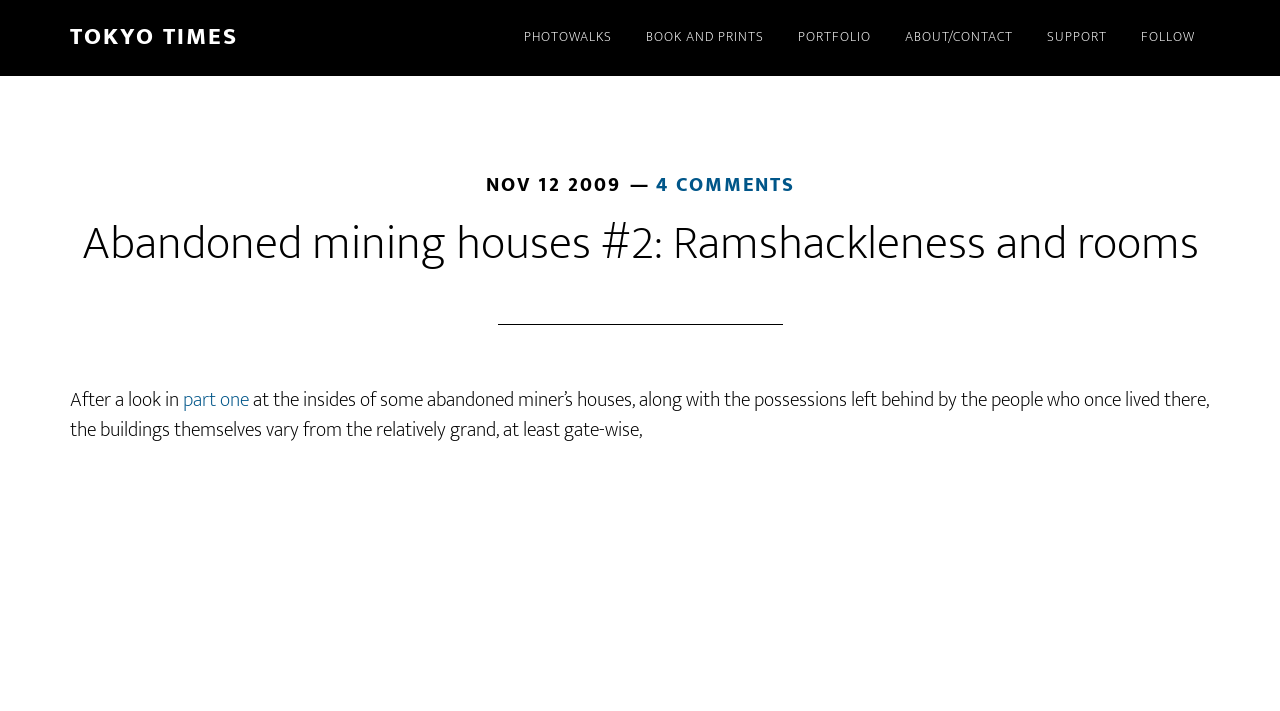Determine the main headline from the webpage and extract its text.

Abandoned mining houses #2: Ramshackleness and rooms